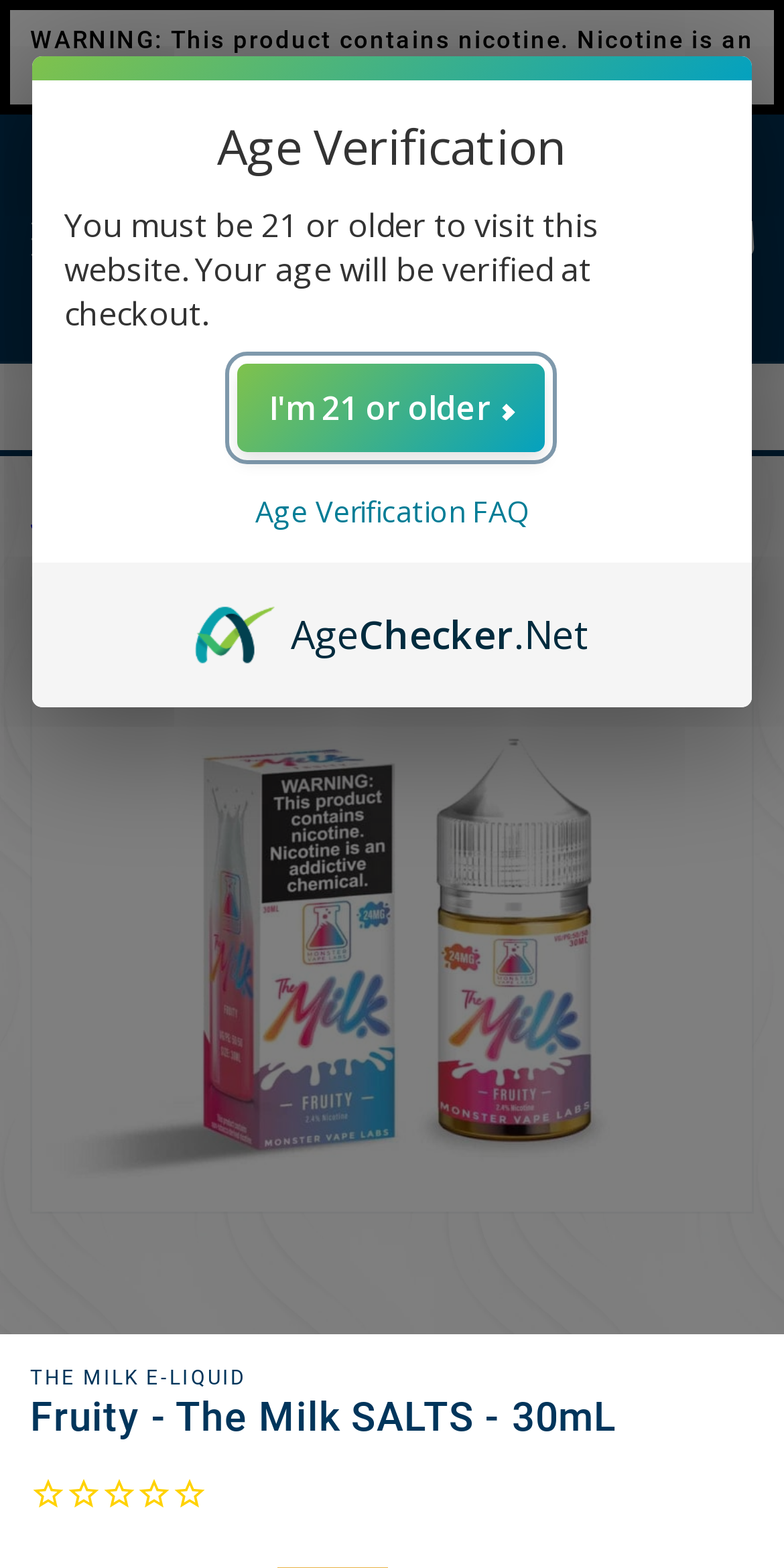Look at the image and answer the question in detail:
What is the brand of the e-liquid product?

The brand of the e-liquid product is 'The Milk SALTS', which is mentioned in the product title 'Fruity - The Milk SALTS - 30mL' and also in the link 'THE MILK E-LIQUID'.